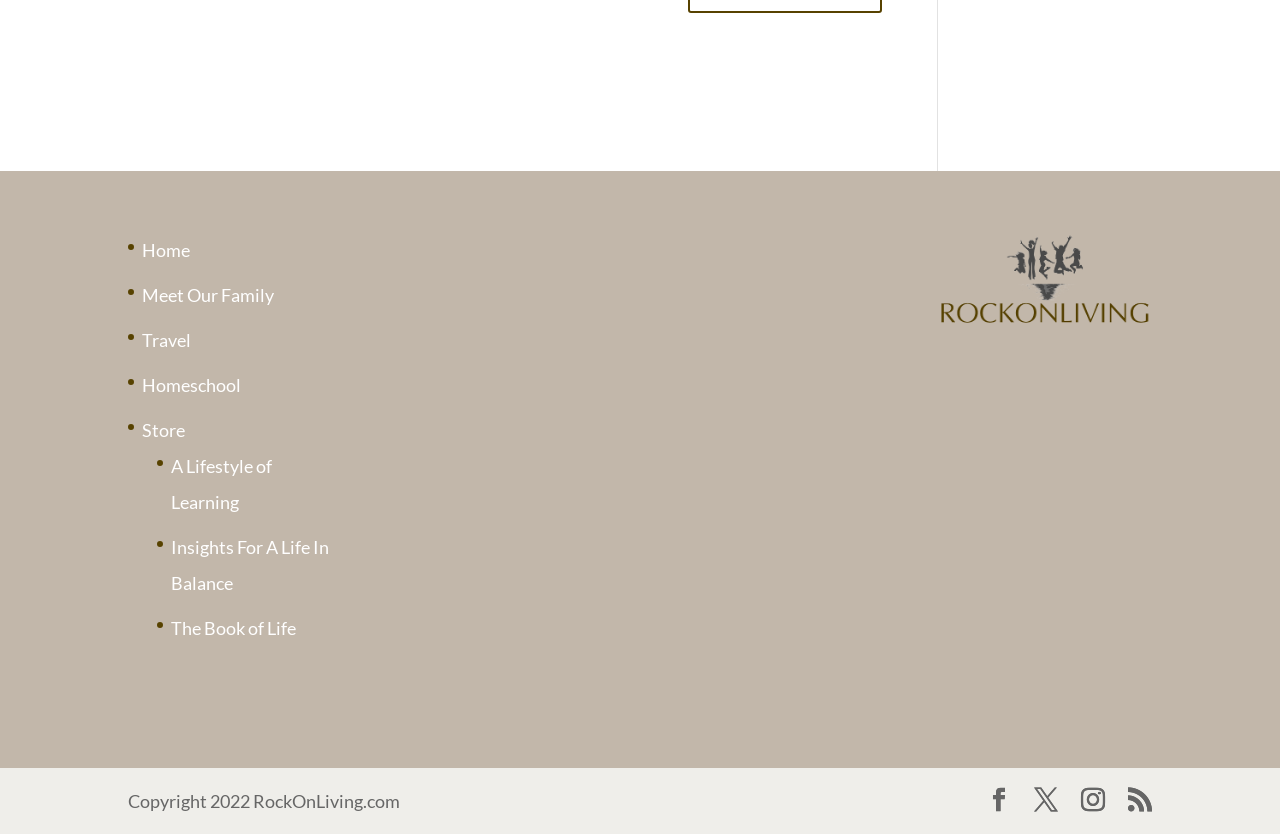Please identify the bounding box coordinates for the region that you need to click to follow this instruction: "go to home page".

[0.111, 0.287, 0.148, 0.313]